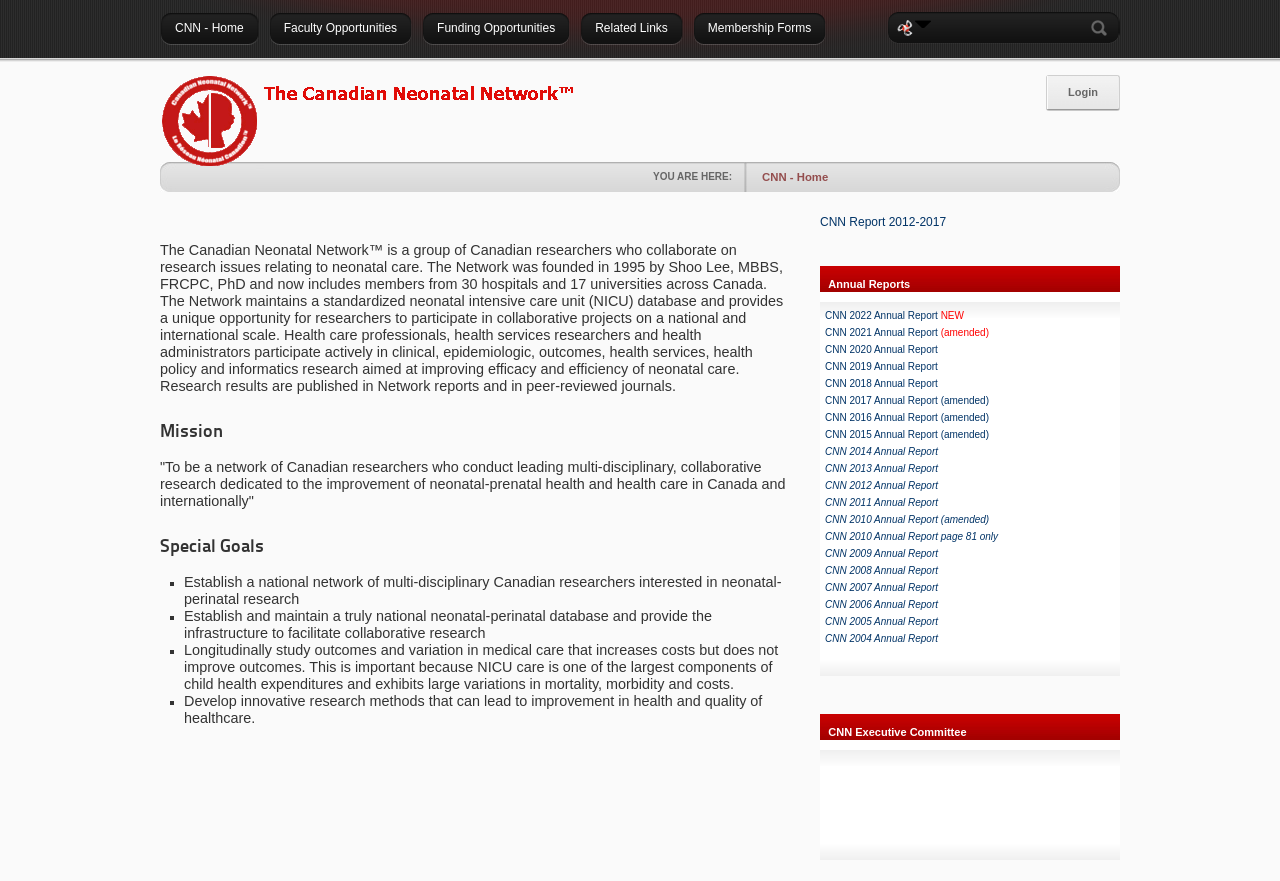What is the mission of the network?
Please provide a comprehensive answer based on the information in the image.

The mission of the network is stated in the 'Mission' section of the webpage, which says 'To be a network of Canadian researchers who conduct leading multi-disciplinary, collaborative research dedicated to the improvement of neonatal-prenatal health and health care in Canada and internationally'.